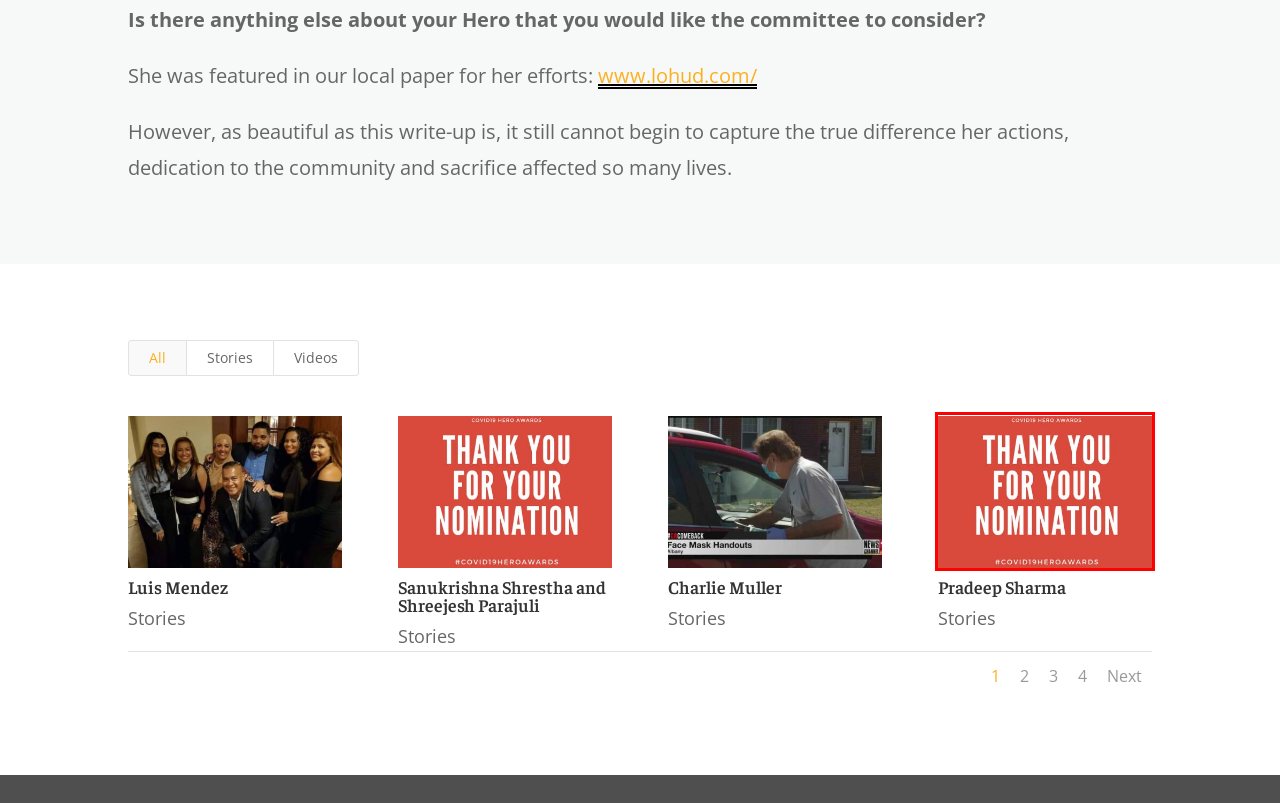Review the screenshot of a webpage that includes a red bounding box. Choose the webpage description that best matches the new webpage displayed after clicking the element within the bounding box. Here are the candidates:
A. Luis Mendez - Covid19 Hero Awards
B. Home | To Honor Our Covid19 Heroes | Covid19 Hero Awards
C. Charlie Muller - Covid19 Hero Awards
D. Contact | ALO Cultural Foundation | Covid19 Hero Awards
E. Sanukrishna Shrestha and Shreejesh Parajuli - Covid19 Hero Awards
F. Pradeep Sharma - Covid19 Hero Awards
G. About | ALO Culture Foundation Hero Awards | Covid19 Hero Awards
H. Stories Archives - Covid19 Hero Awards

F